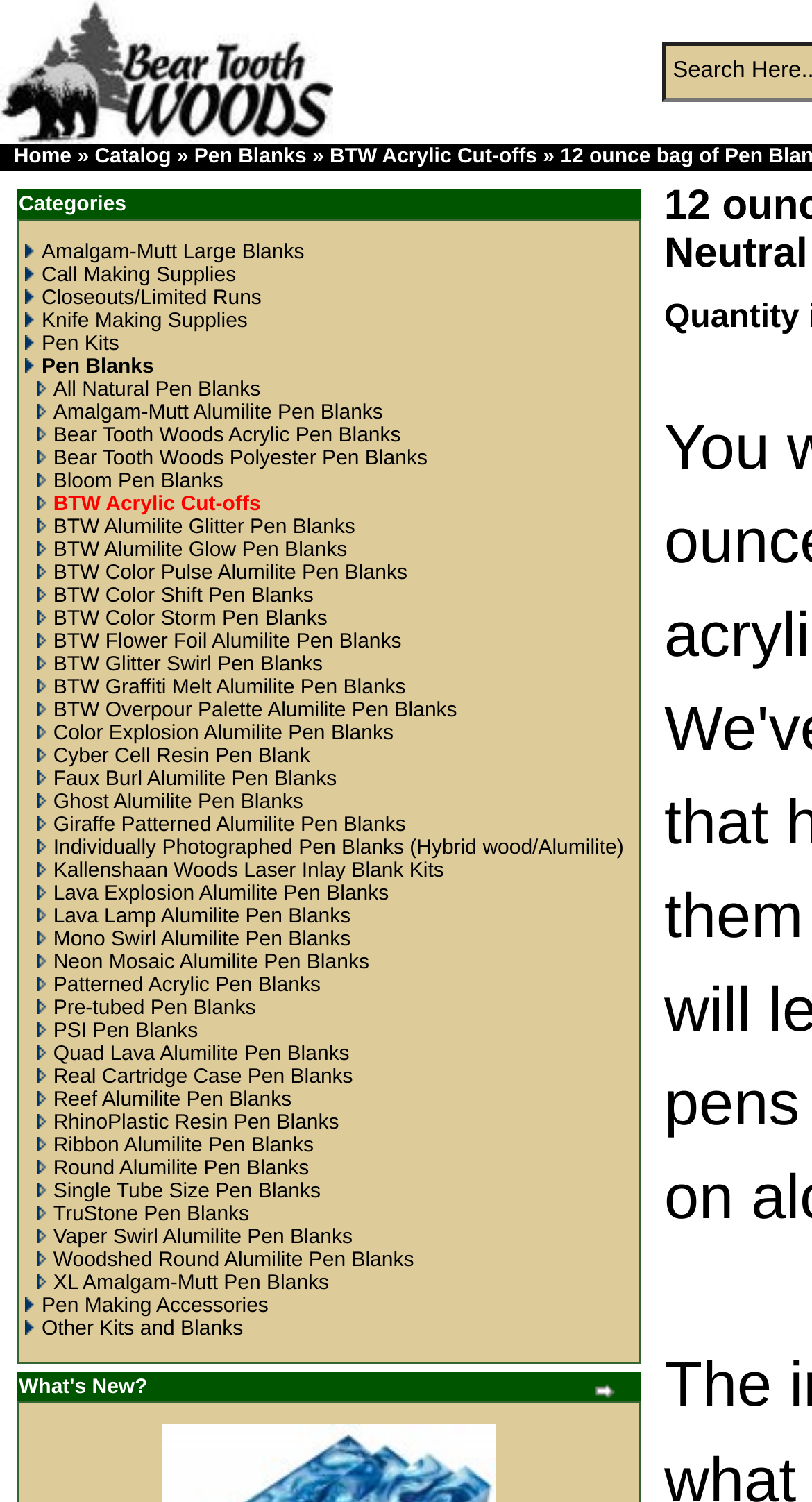What is the last pen blank type listed?
Using the image as a reference, deliver a detailed and thorough answer to the question.

The last pen blank type listed can be found by looking at the last link element in the layout table row, which says 'RhinoPlastic Resin Pen Blanks'.